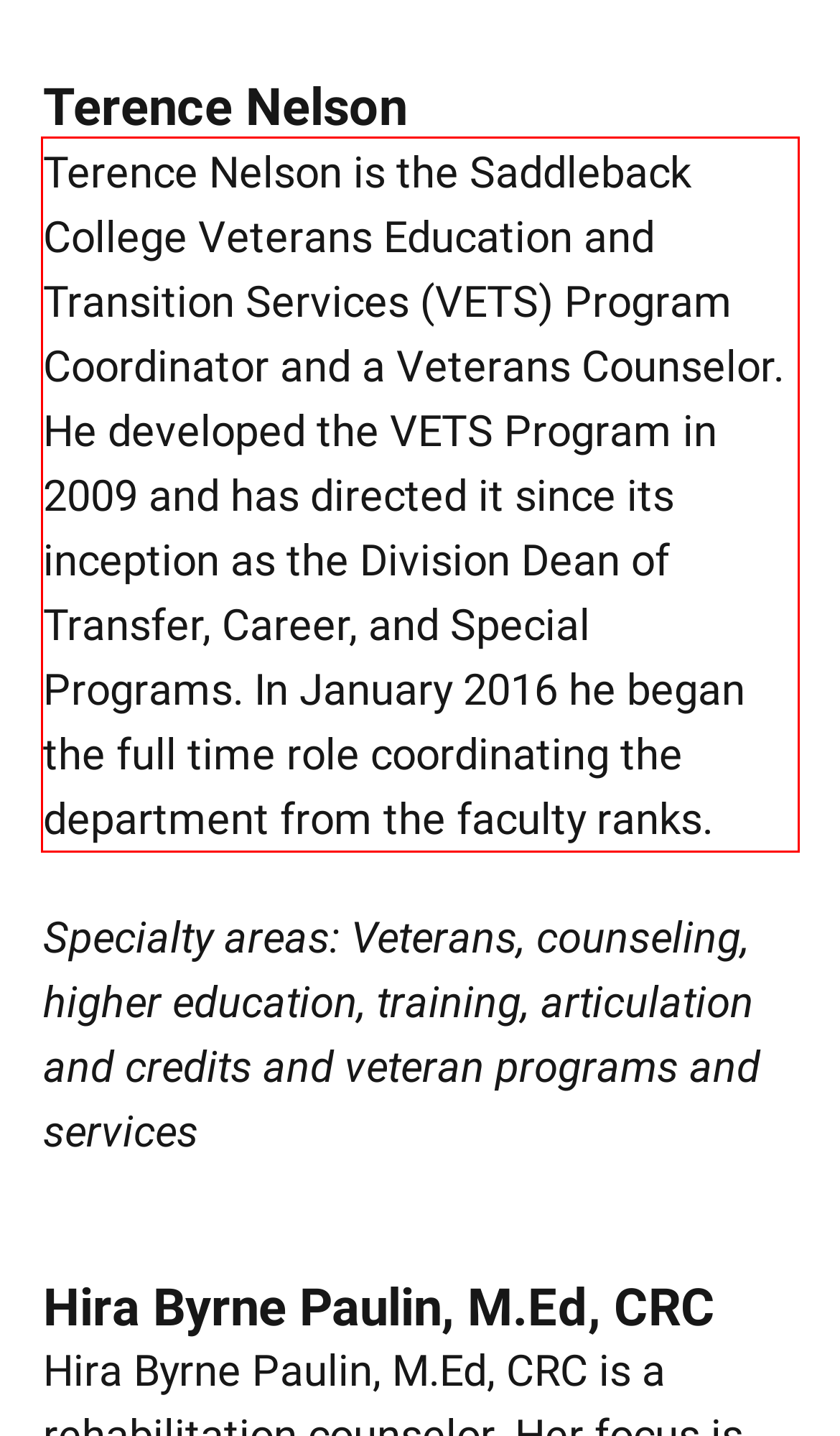Given a webpage screenshot with a red bounding box, perform OCR to read and deliver the text enclosed by the red bounding box.

Terence Nelson is the Saddleback College Veterans Education and Transition Services (VETS) Program Coordinator and a Veterans Counselor. He developed the VETS Program in 2009 and has directed it since its inception as the Division Dean of Transfer, Career, and Special Programs. In January 2016 he began the full time role coordinating the department from the faculty ranks.